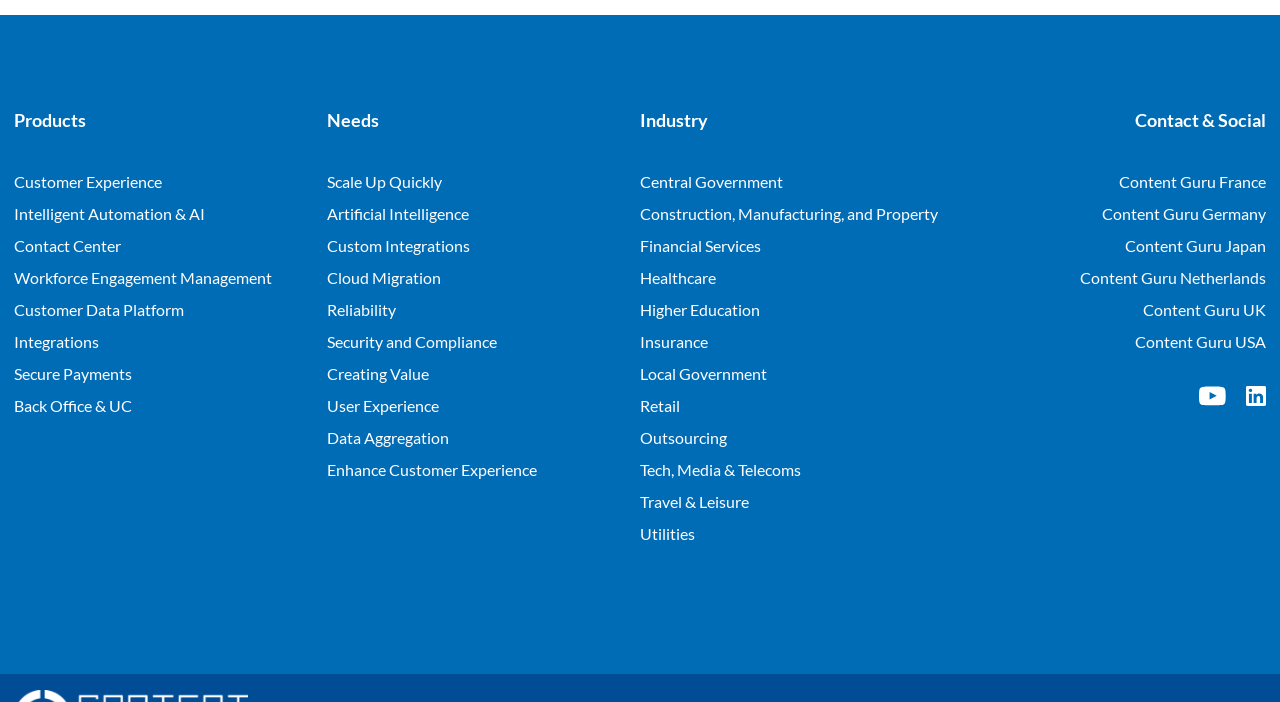Ascertain the bounding box coordinates for the UI element detailed here: "Retail". The coordinates should be provided as [left, top, right, bottom] with each value being a float between 0 and 1.

[0.5, 0.562, 0.531, 0.596]